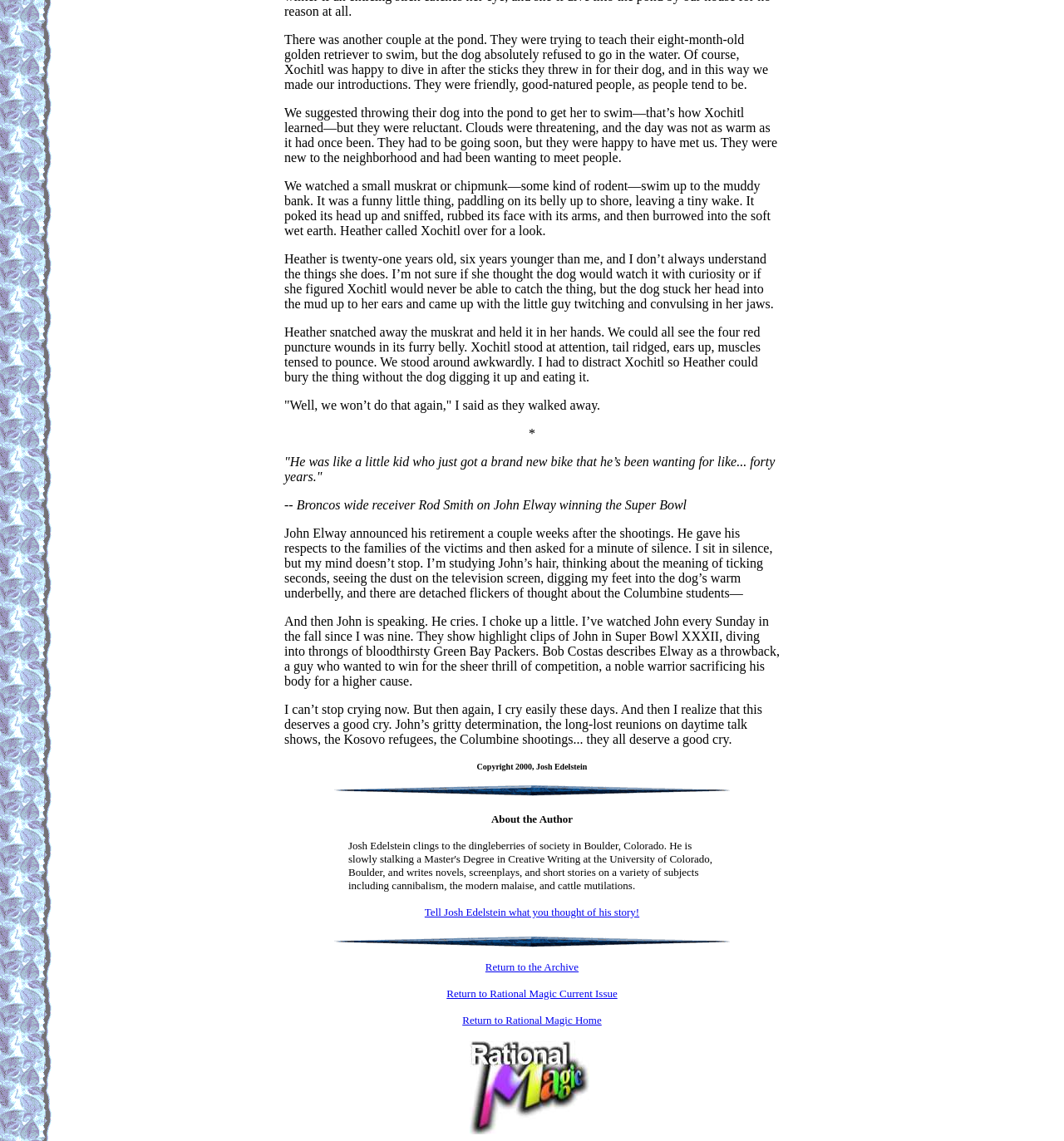What is the author's name?
Please provide a comprehensive answer based on the visual information in the image.

The author's name is mentioned in the text 'About the Author Josh Edelstein...' which is located in a table cell within the layout table.